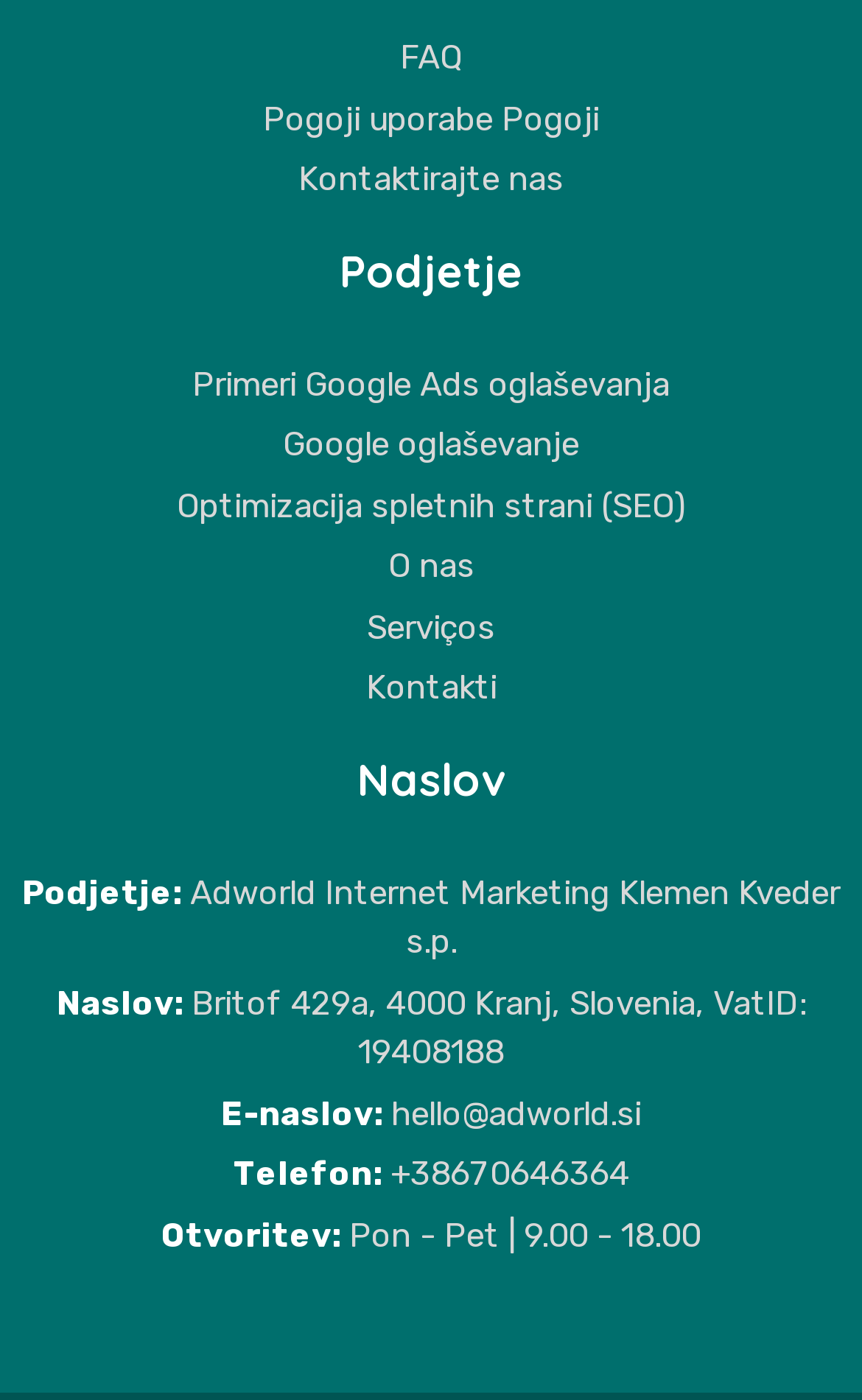Identify the bounding box coordinates of the area that should be clicked in order to complete the given instruction: "Check company address". The bounding box coordinates should be four float numbers between 0 and 1, i.e., [left, top, right, bottom].

[0.026, 0.62, 0.974, 0.691]